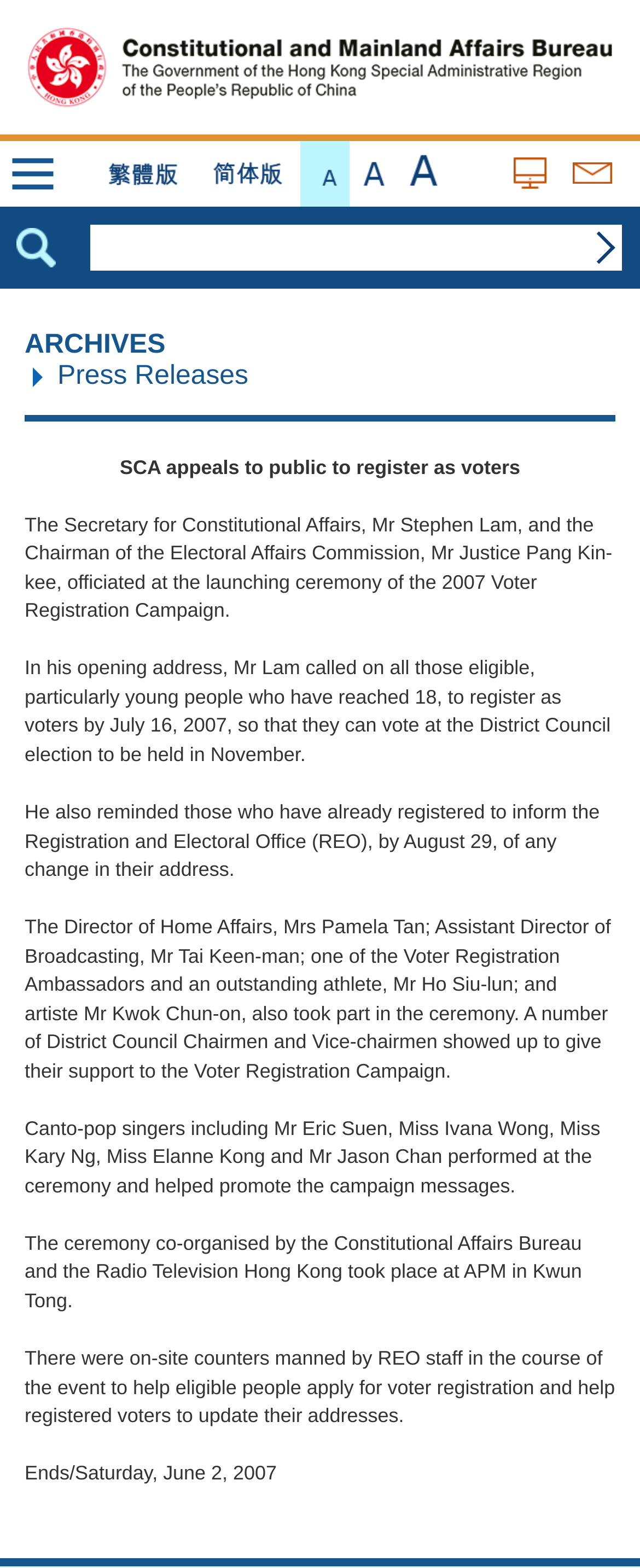Locate the bounding box coordinates of the element that should be clicked to execute the following instruction: "Switch to Traditional Chinese".

[0.17, 0.089, 0.278, 0.131]